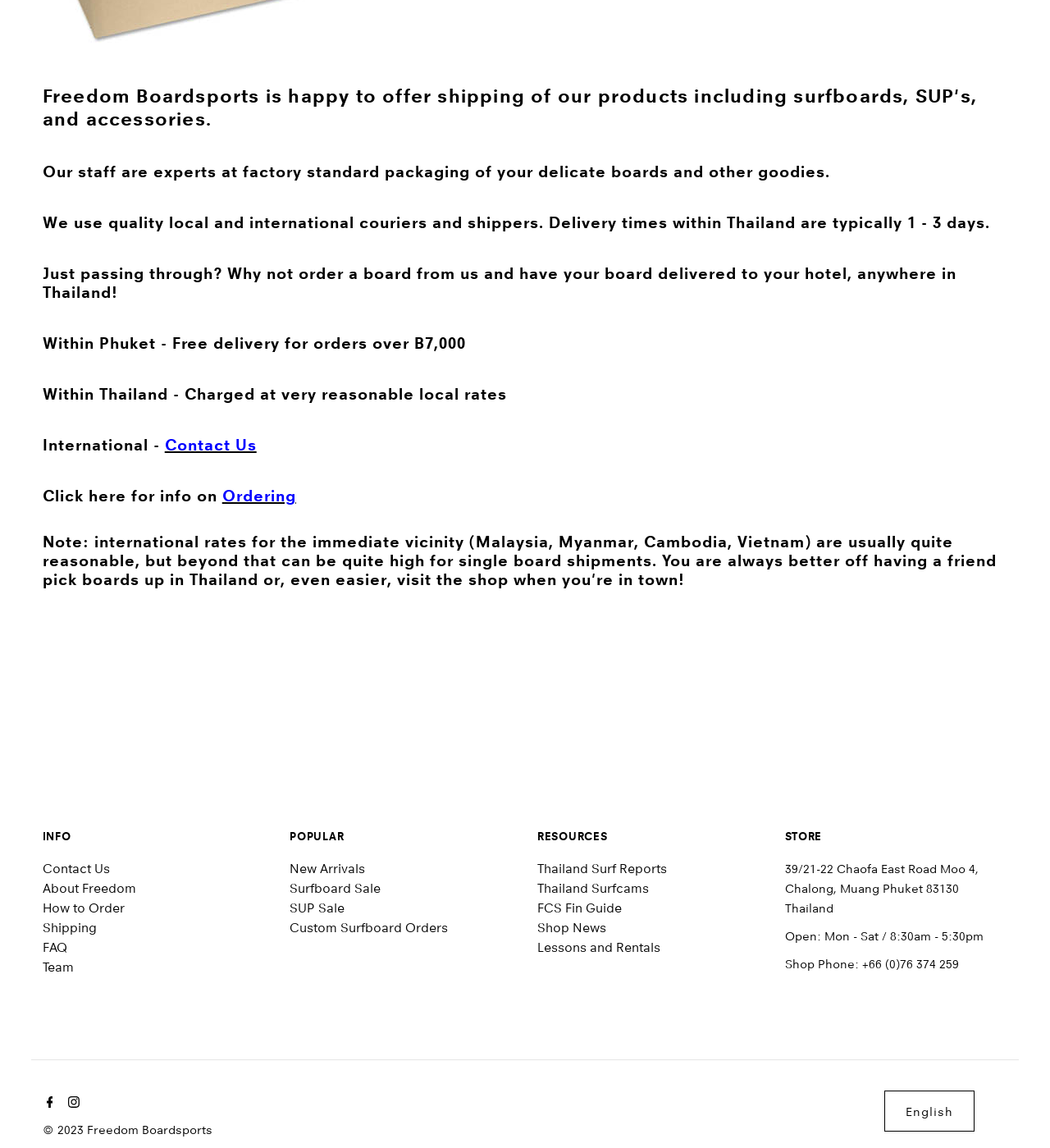Provide the bounding box coordinates of the UI element that matches the description: "Contact Us".

[0.157, 0.379, 0.244, 0.396]